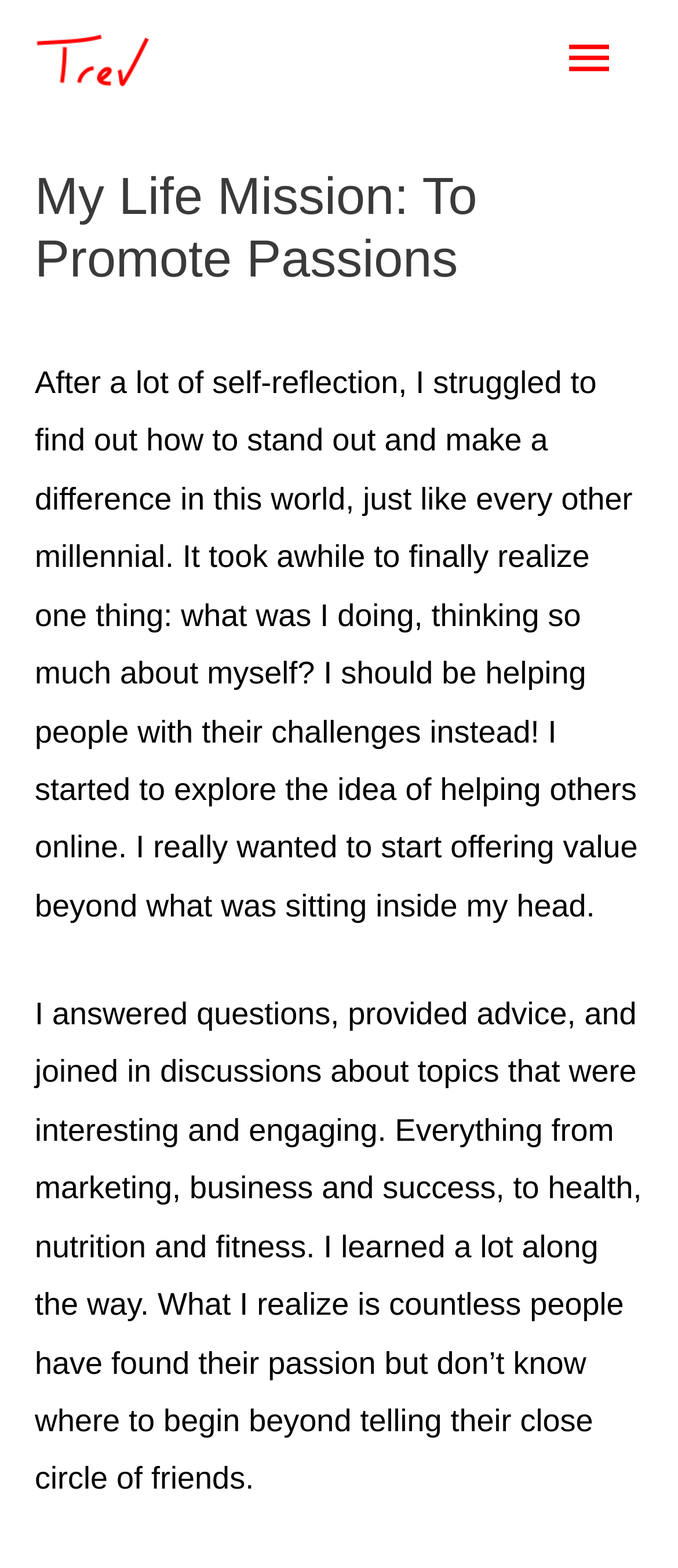Offer a thorough description of the webpage.

The webpage is a personal blog or website, with a focus on the author's life mission to promote passions. At the top left of the page, there is a link with the text "Trev" accompanied by an image, also labeled "Trev", which is likely a profile picture or logo. 

To the top right, there is a main menu button labeled "Main Menu" with an icon, which is not expanded by default. 

Below the link and image, there is a header section that spans the width of the page, containing a heading that reads "My Life Mission: To Promote Passions". 

Underneath the header, there are two blocks of static text. The first block describes the author's journey of self-reflection and the realization that they should be helping others instead of focusing on themselves. The second block explains how the author started offering value by answering questions, providing advice, and joining discussions on various topics, and how they learned that many people have found their passion but don't know where to begin.